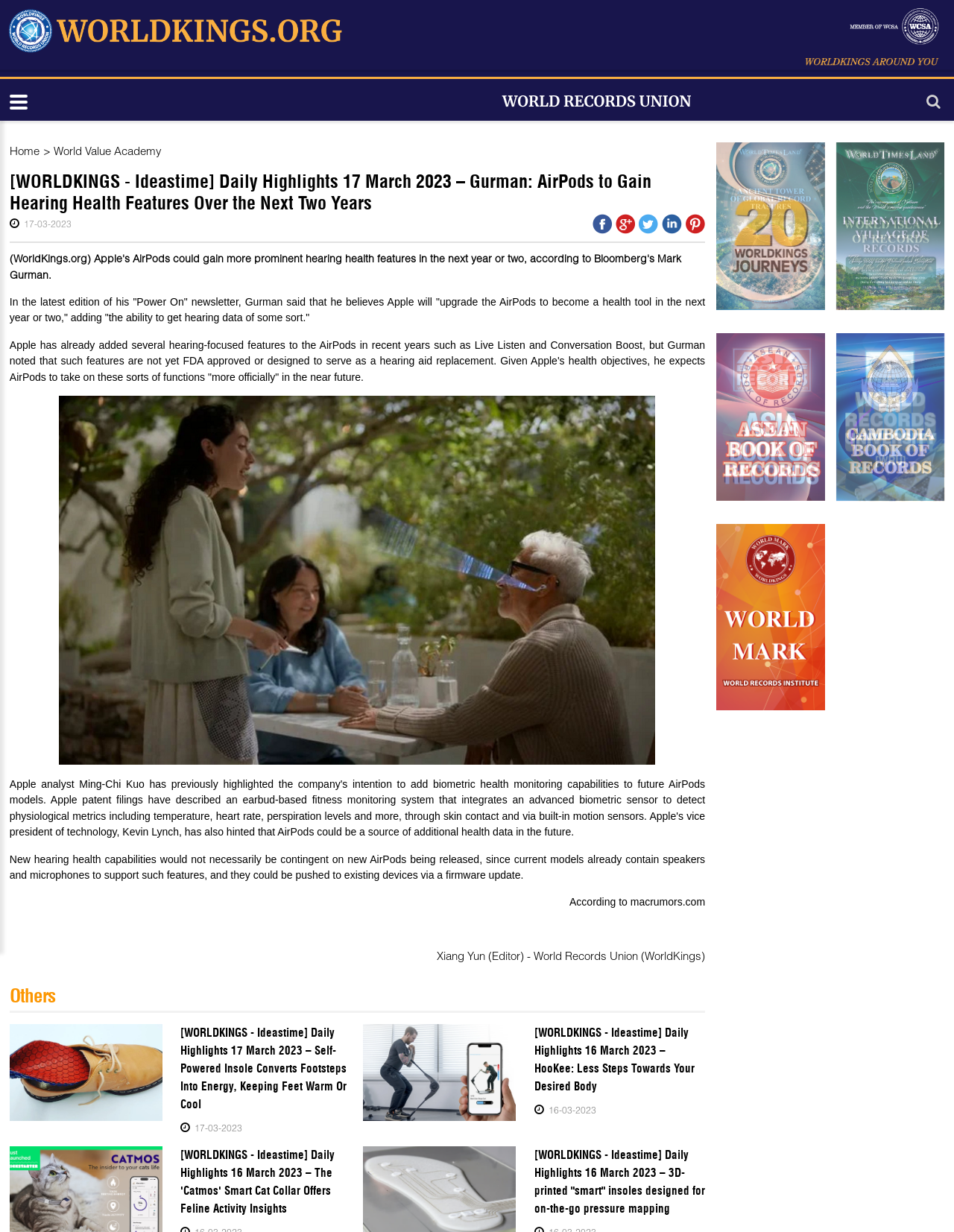Find the bounding box coordinates of the clickable area required to complete the following action: "Read the latest news".

[0.01, 0.139, 0.739, 0.173]